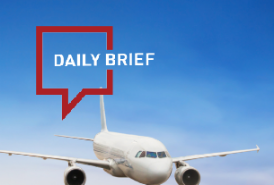Provide a brief response to the question below using a single word or phrase: 
What is the theme emphasized in the image?

air travel and connectivity